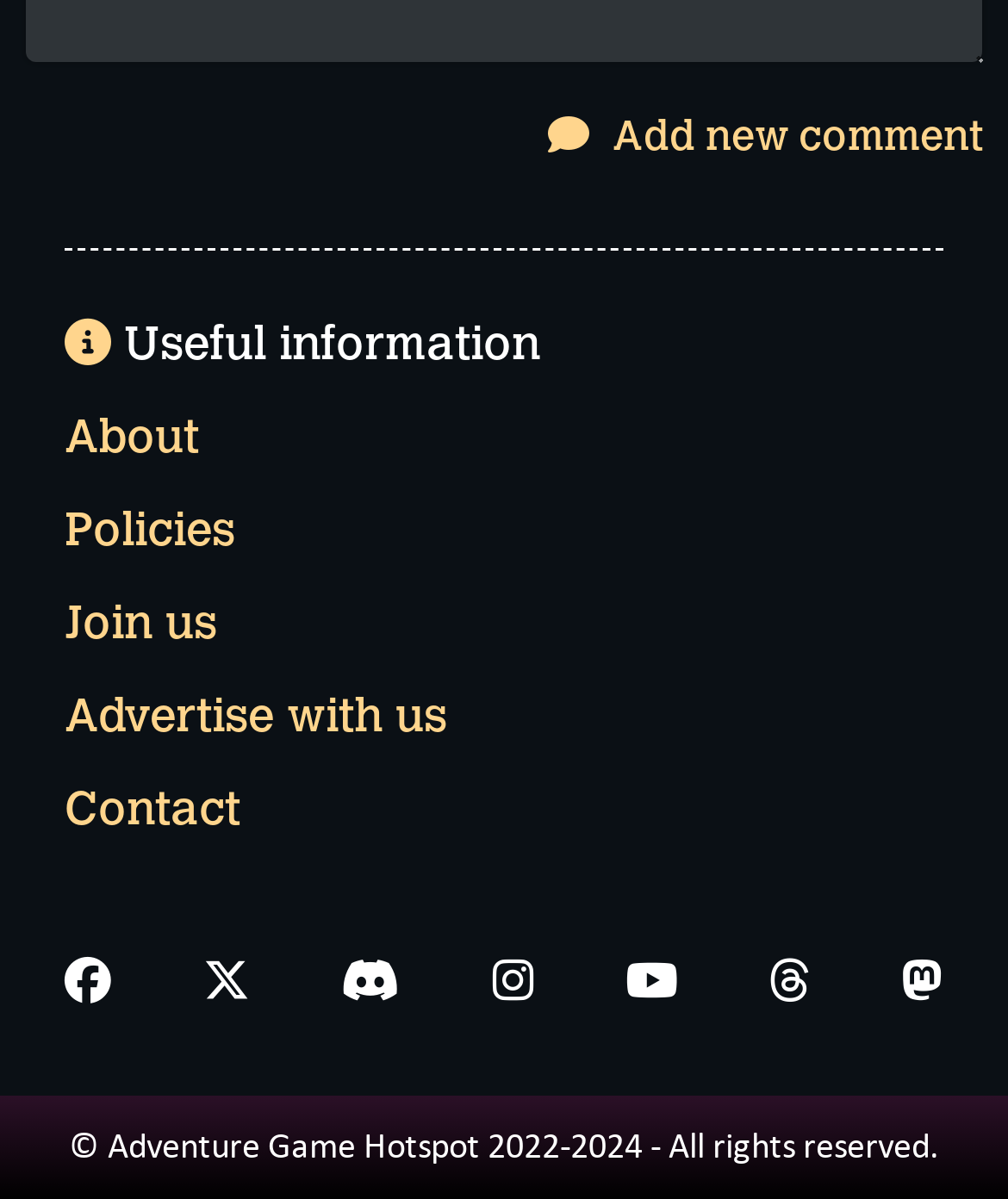Answer this question using a single word or a brief phrase:
What is the title of the section in the footer?

Useful information